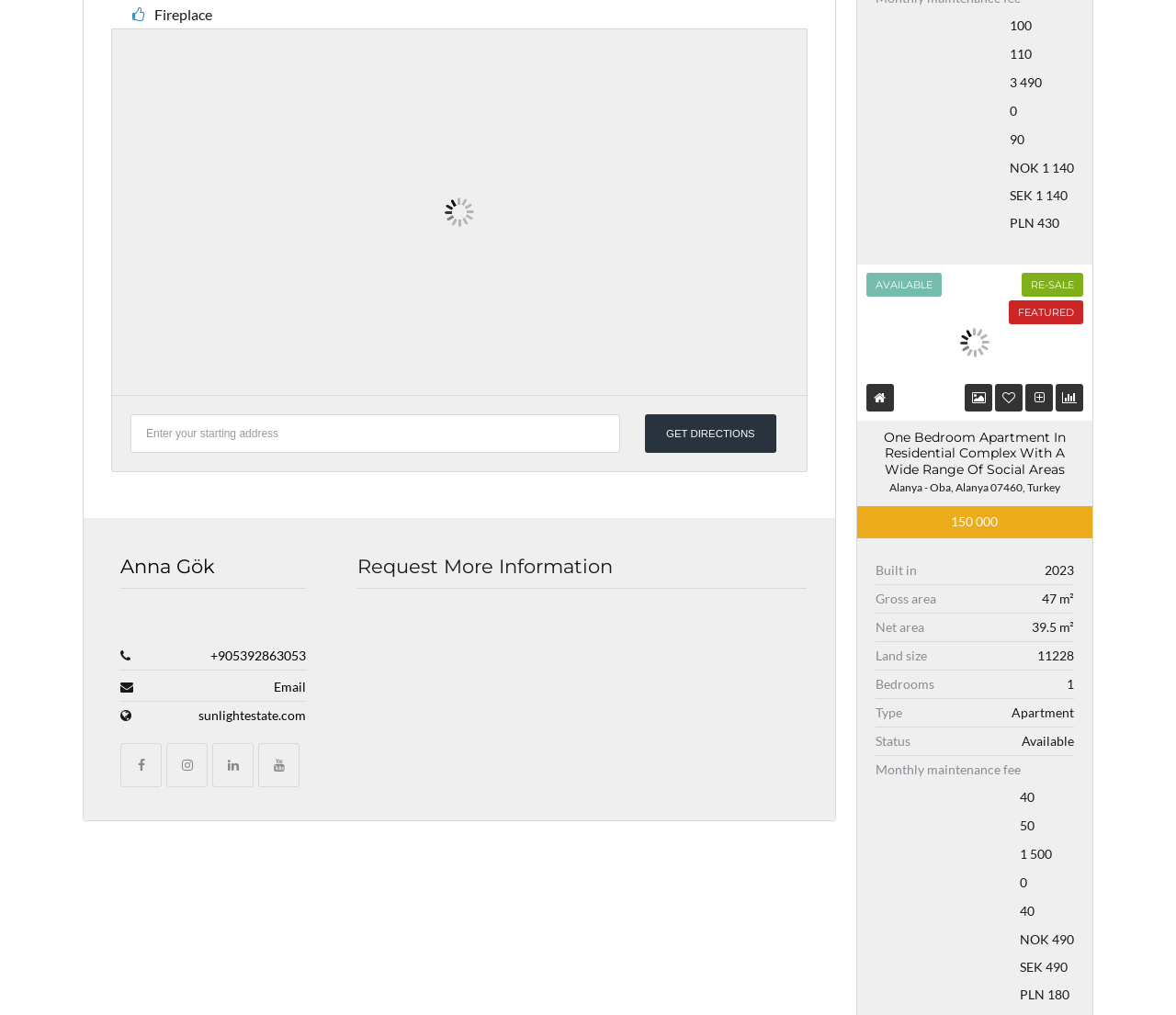Determine the bounding box coordinates of the section to be clicked to follow the instruction: "Get directions". The coordinates should be given as four float numbers between 0 and 1, formatted as [left, top, right, bottom].

[0.549, 0.408, 0.66, 0.446]